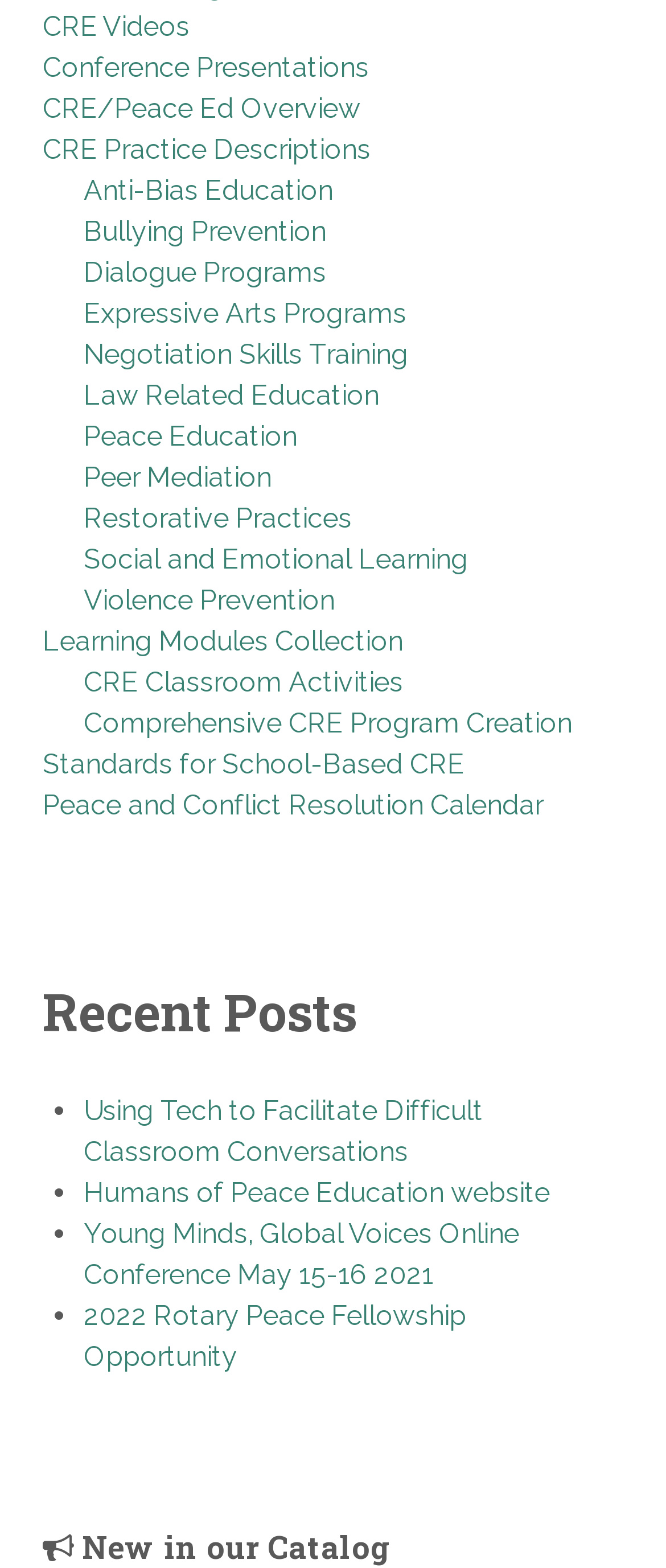Reply to the question with a brief word or phrase: What is the category of the link 'Bullying Prevention'?

None